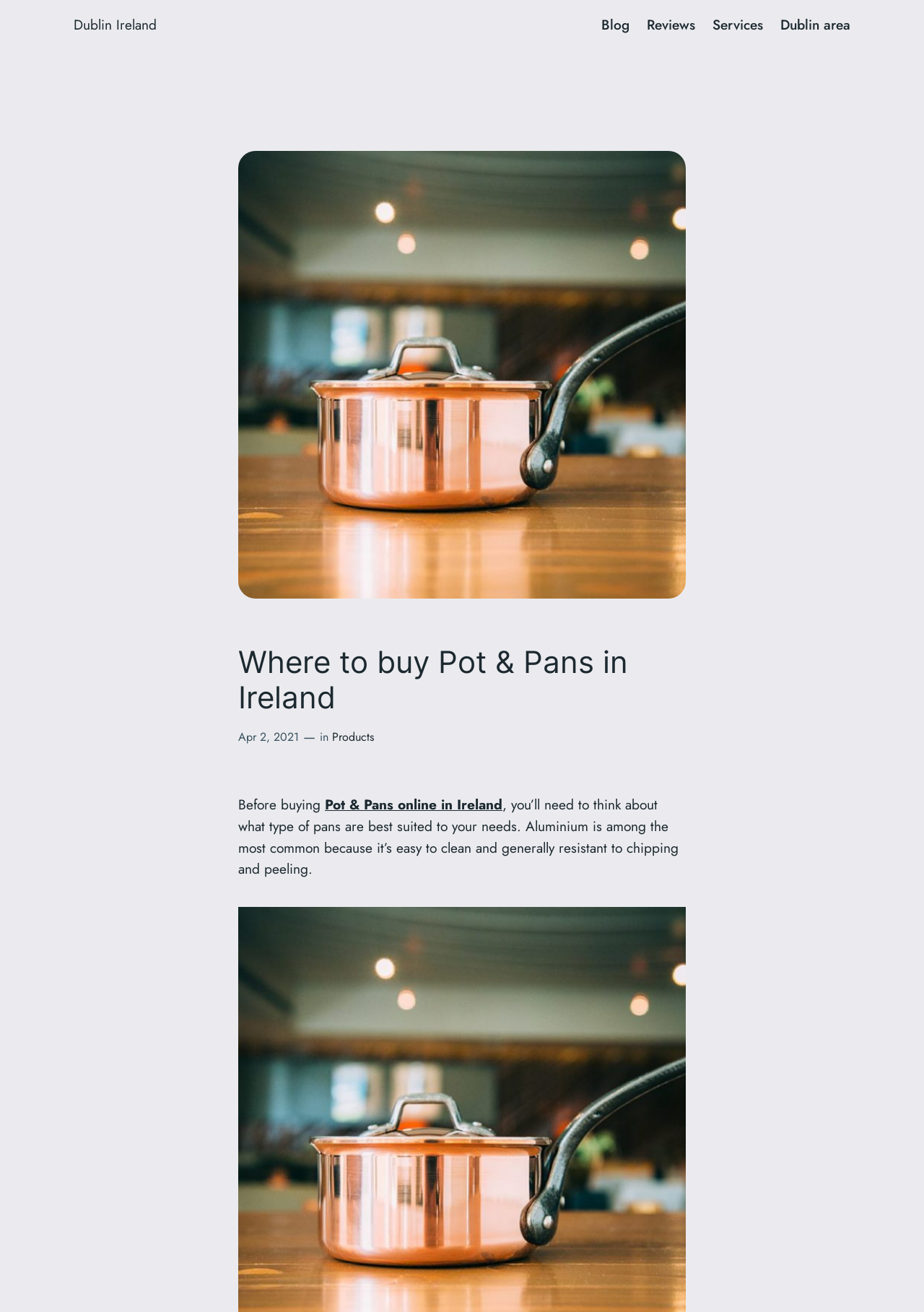Can you find and provide the main heading text of this webpage?

Where to buy Pot & Pans in Ireland